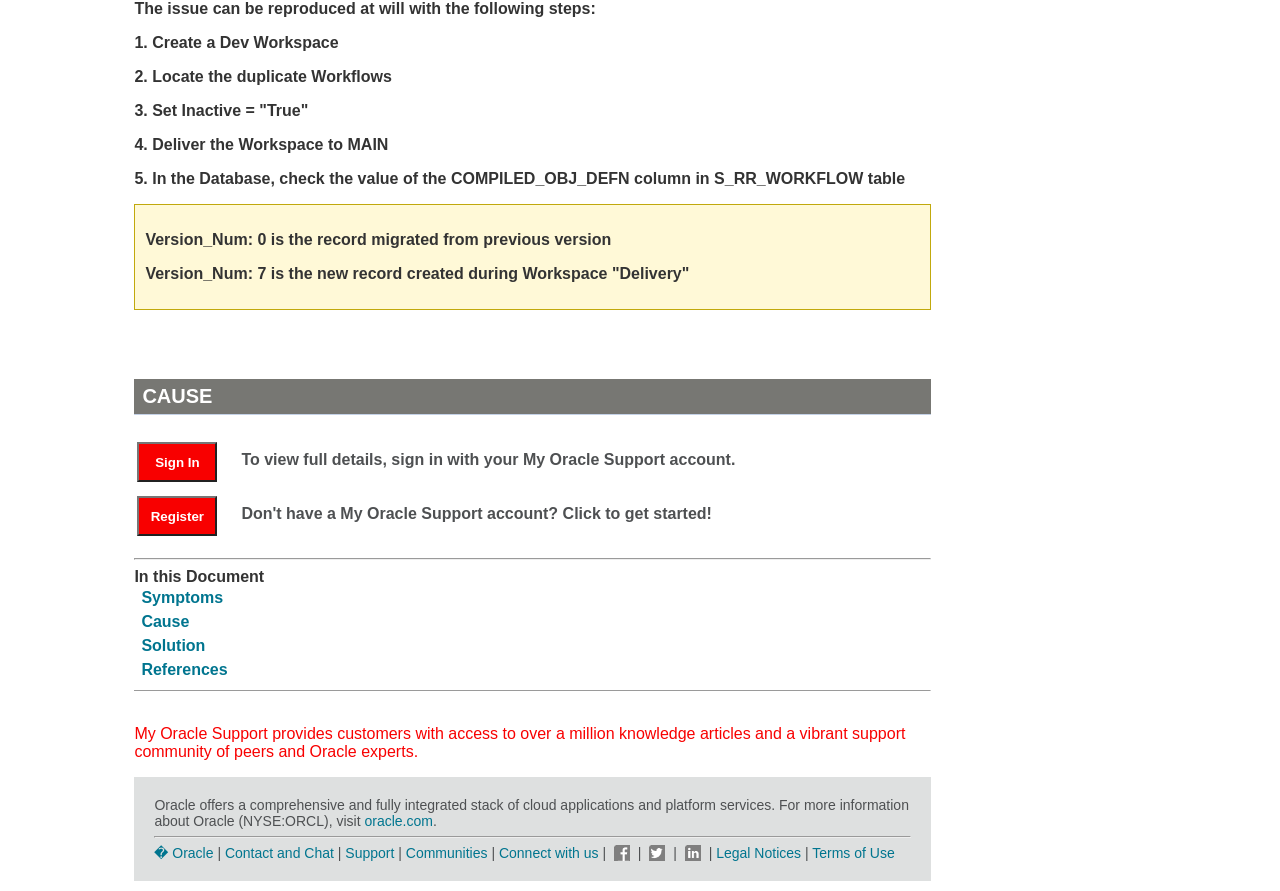Given the webpage screenshot, identify the bounding box of the UI element that matches this description: "Postgraduate".

None